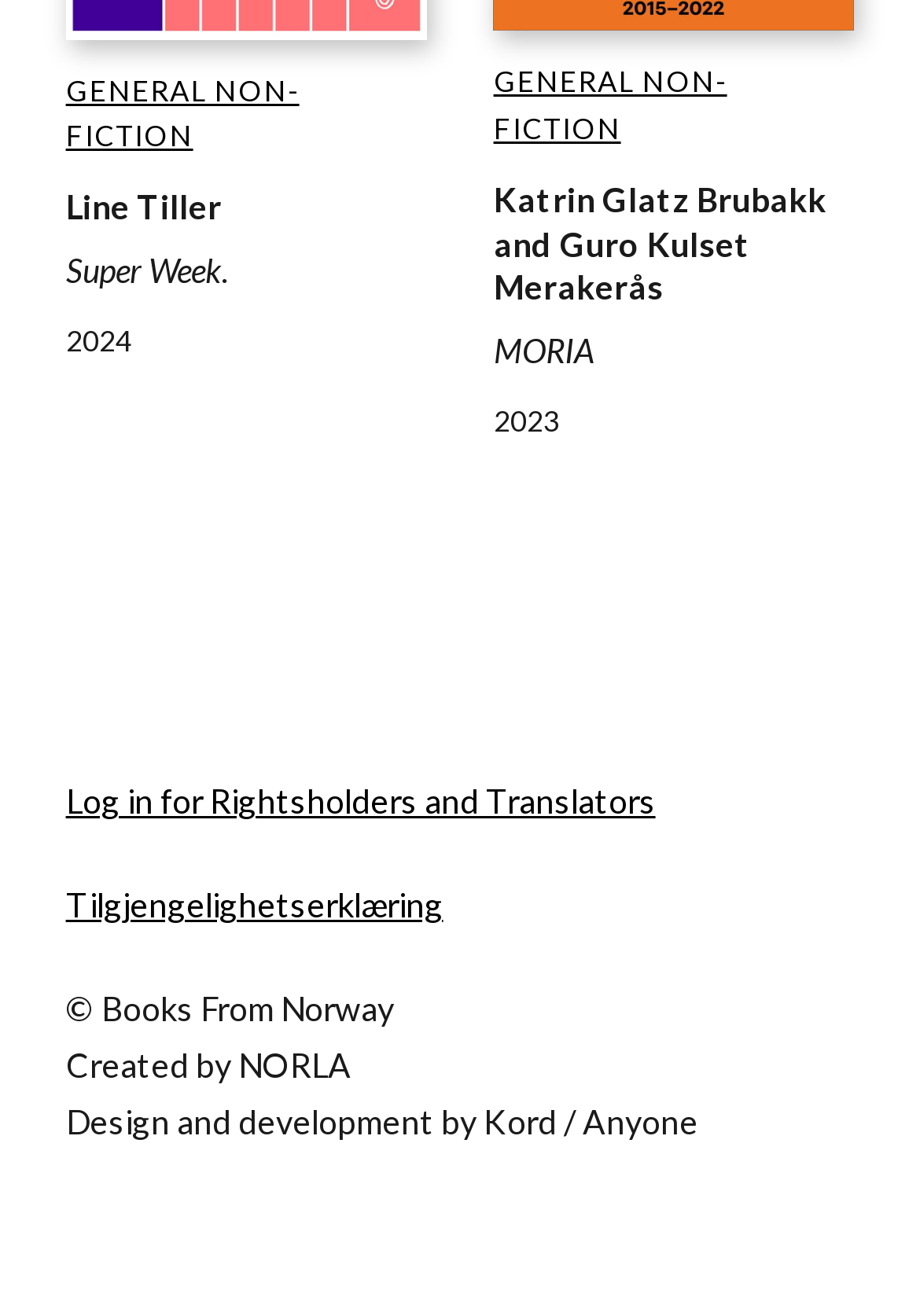Please specify the bounding box coordinates of the element that should be clicked to execute the given instruction: 'Visit 'Super Week.''. Ensure the coordinates are four float numbers between 0 and 1, expressed as [left, top, right, bottom].

[0.071, 0.19, 0.248, 0.22]